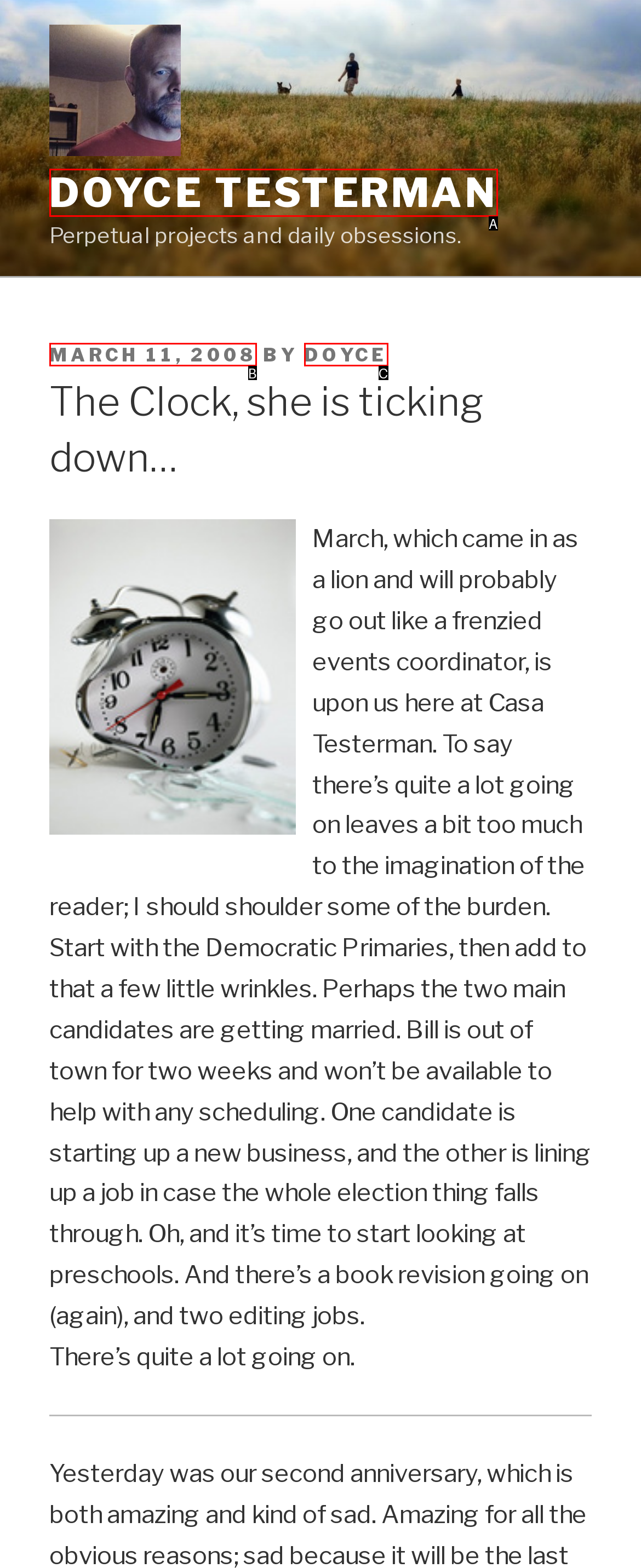Match the HTML element to the given description: Doyce Testerman
Indicate the option by its letter.

A